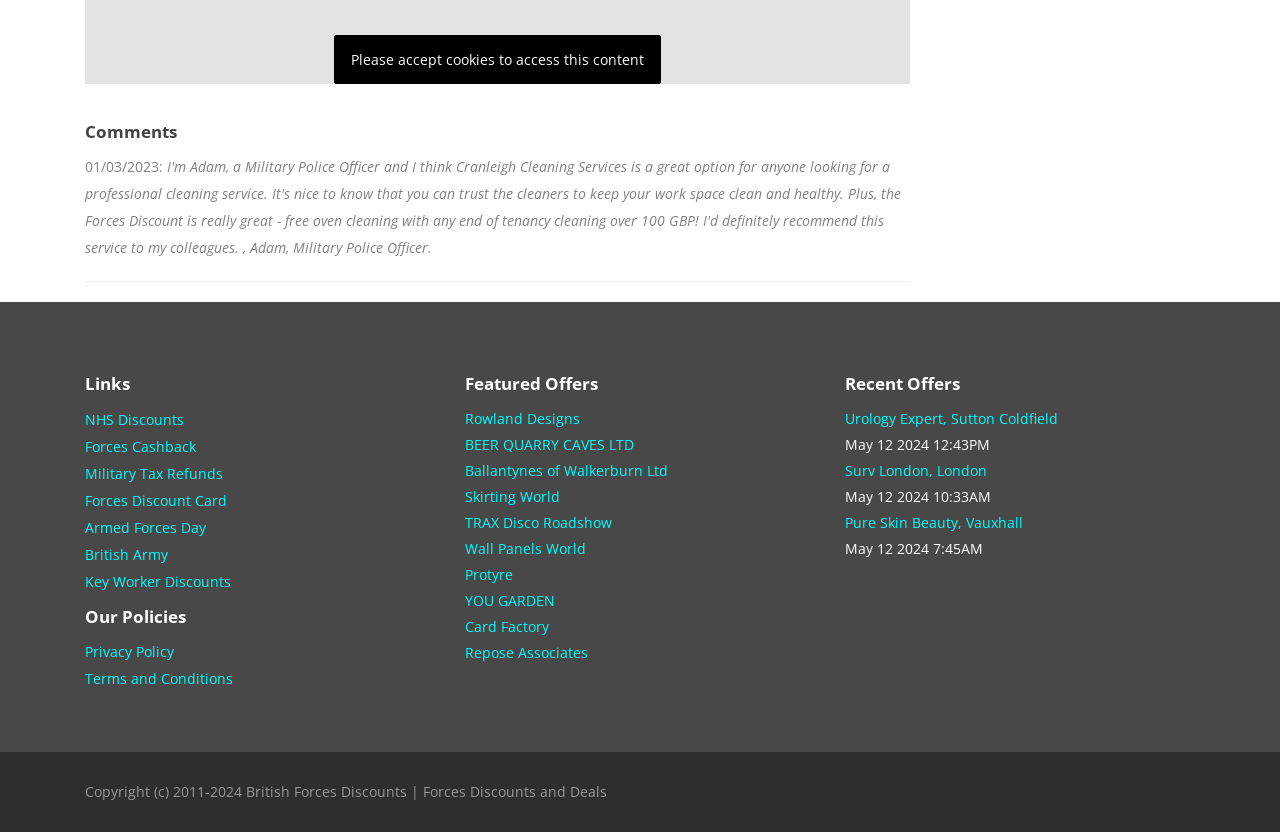Please determine the bounding box coordinates for the element with the description: "Terms and Conditions".

[0.066, 0.804, 0.182, 0.827]